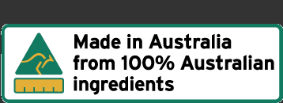What percentage of Australian ingredients are used in the product?
Refer to the image and answer the question using a single word or phrase.

100%